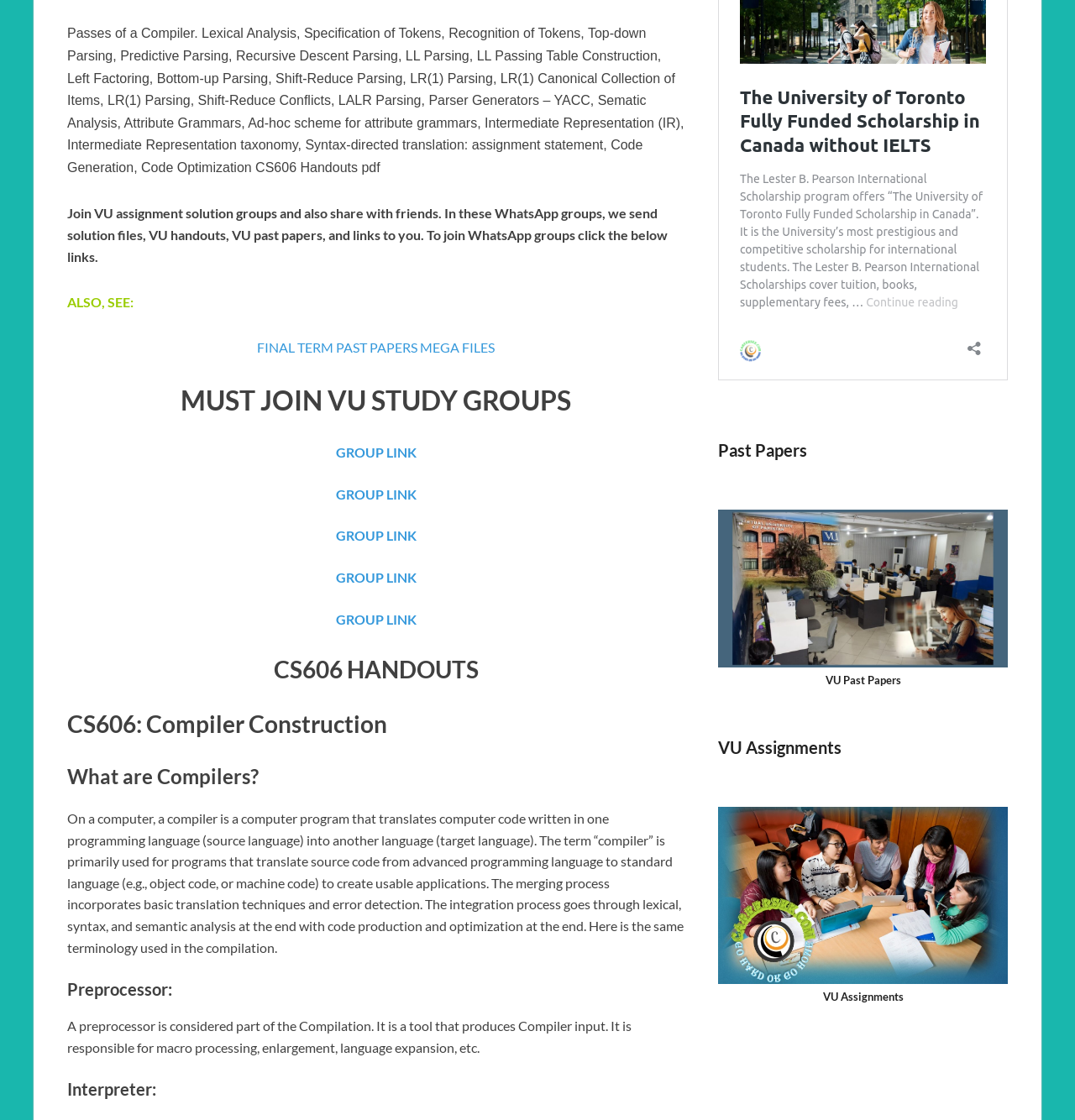Find the bounding box coordinates of the element to click in order to complete the given instruction: "Join a WhatsApp group by clicking the GROUP LINK."

[0.312, 0.397, 0.387, 0.411]